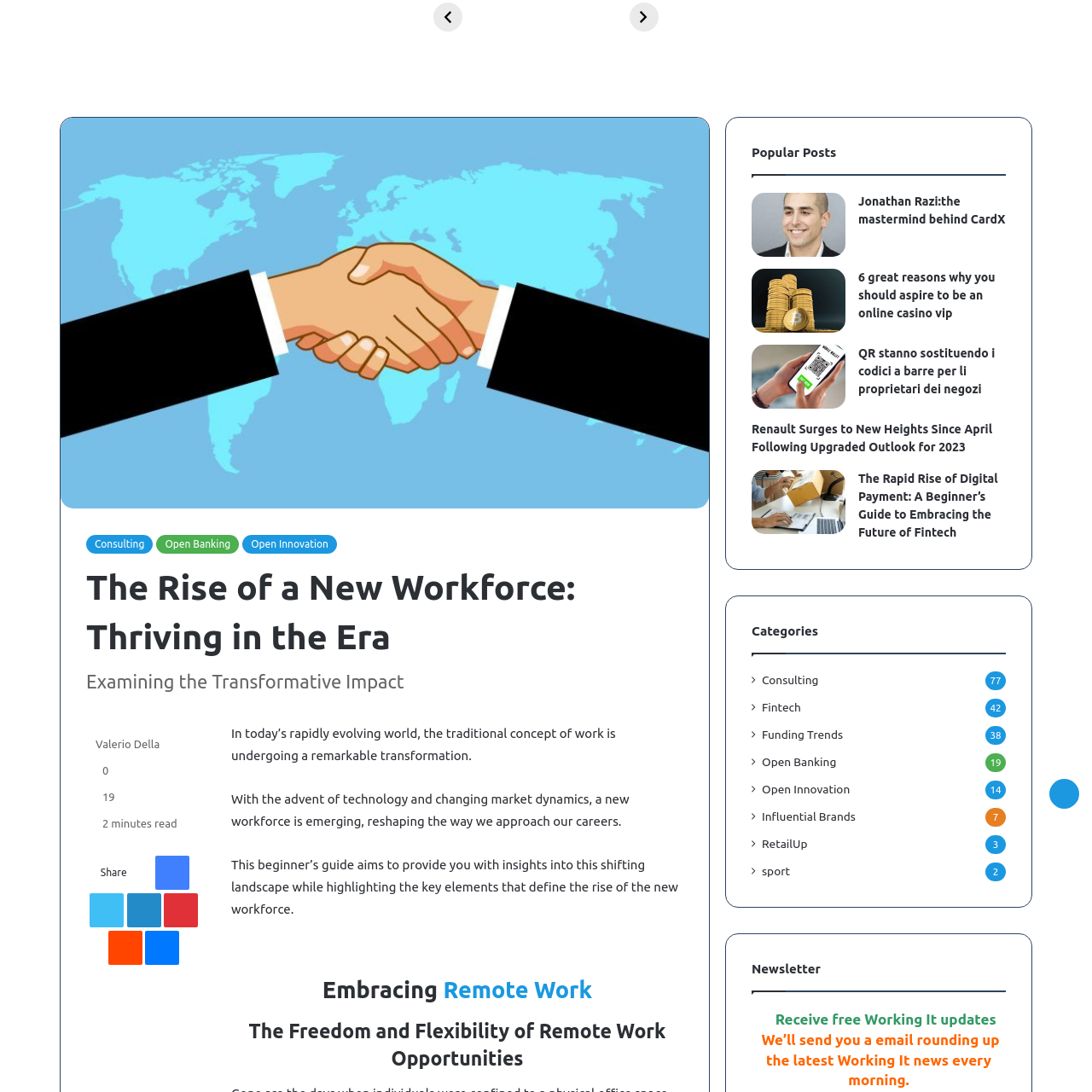What is the broader narrative that the image is aligned with?
Examine the content inside the red bounding box and give a comprehensive answer to the question.

The image is positioned within a broader narrative that emphasizes the influence of technology on market dynamics and workforce evolution, which aligns with the ongoing exploration of how digital solutions are reshaping industries and creating new opportunities in various sectors.